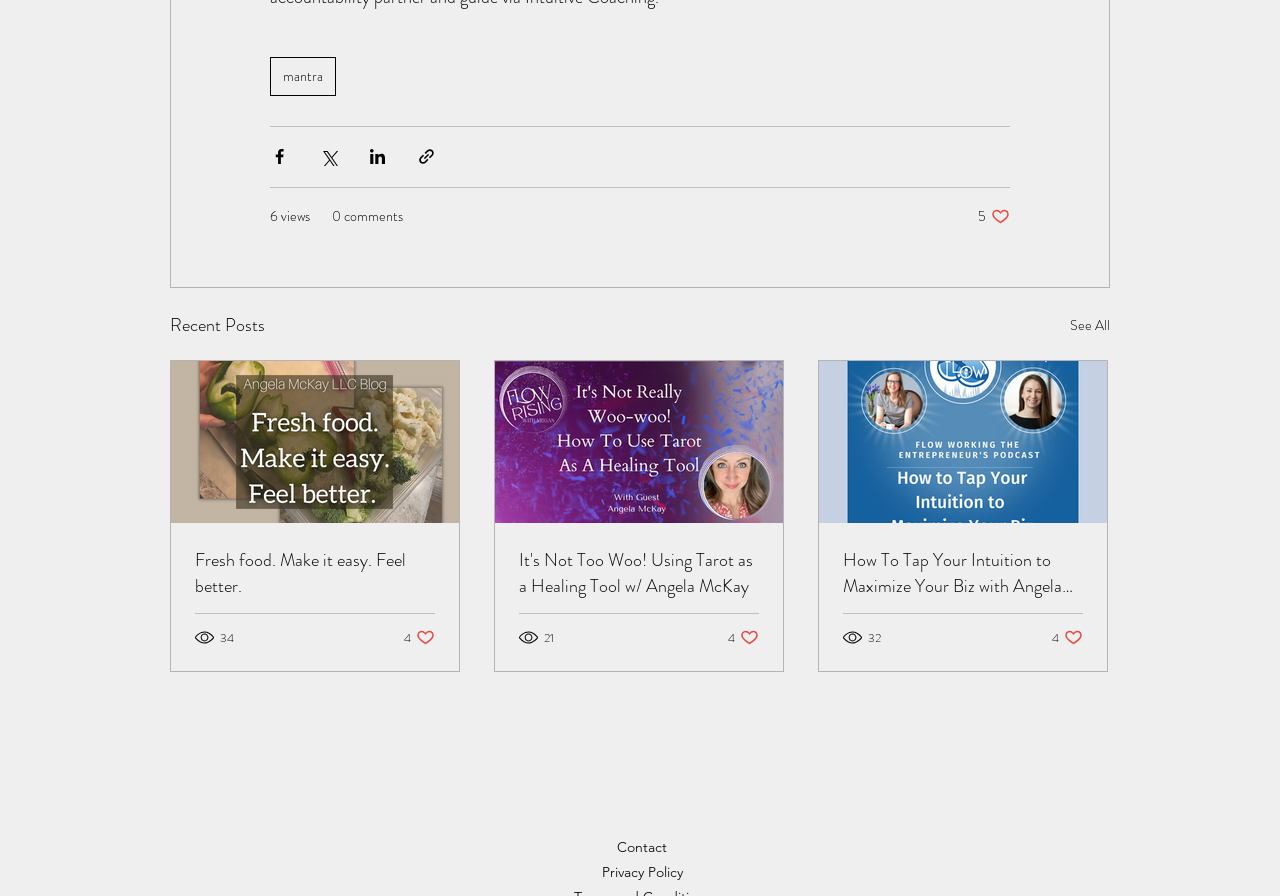How many social media links are in the Social Bar?
Based on the image, provide your answer in one word or phrase.

1